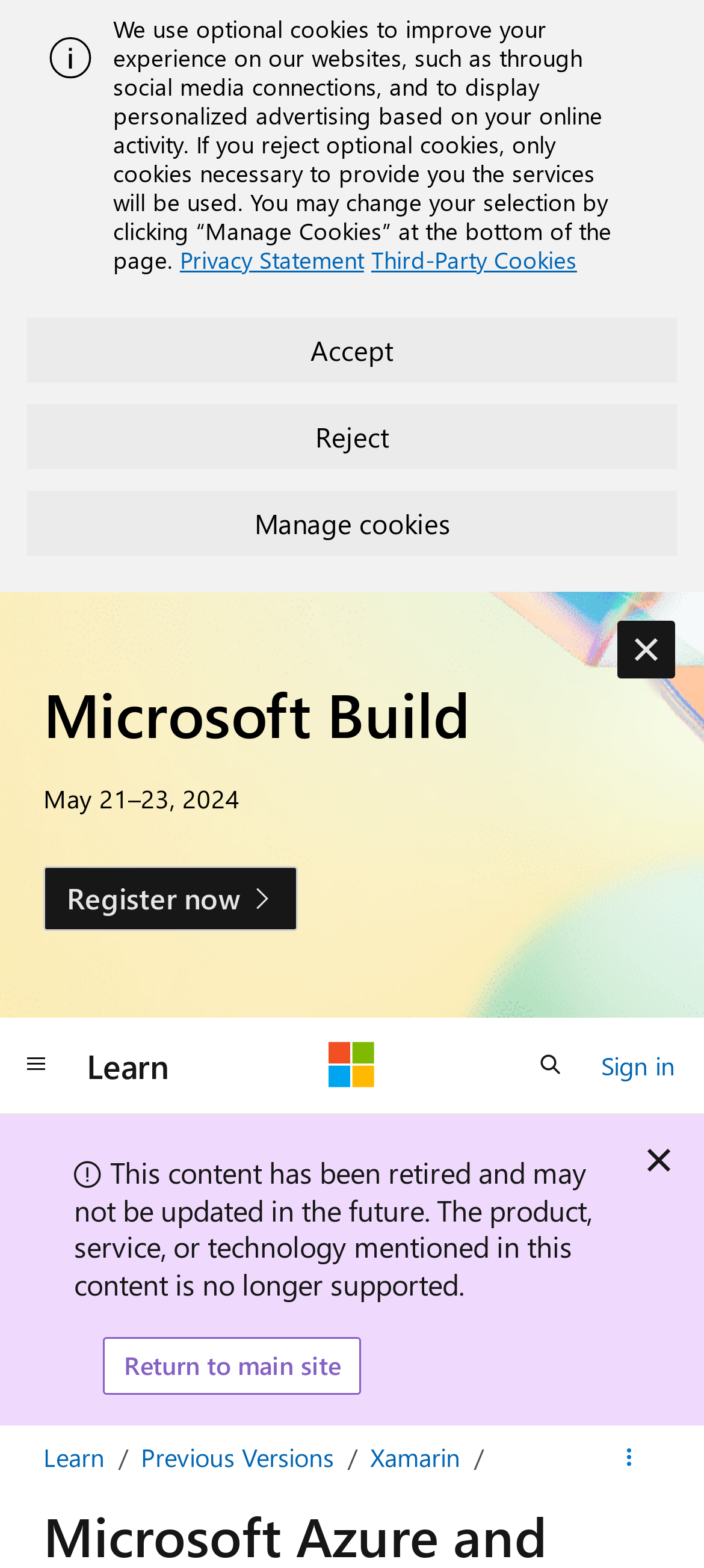Show the bounding box coordinates of the region that should be clicked to follow the instruction: "Sign in to the website."

[0.854, 0.665, 0.959, 0.694]